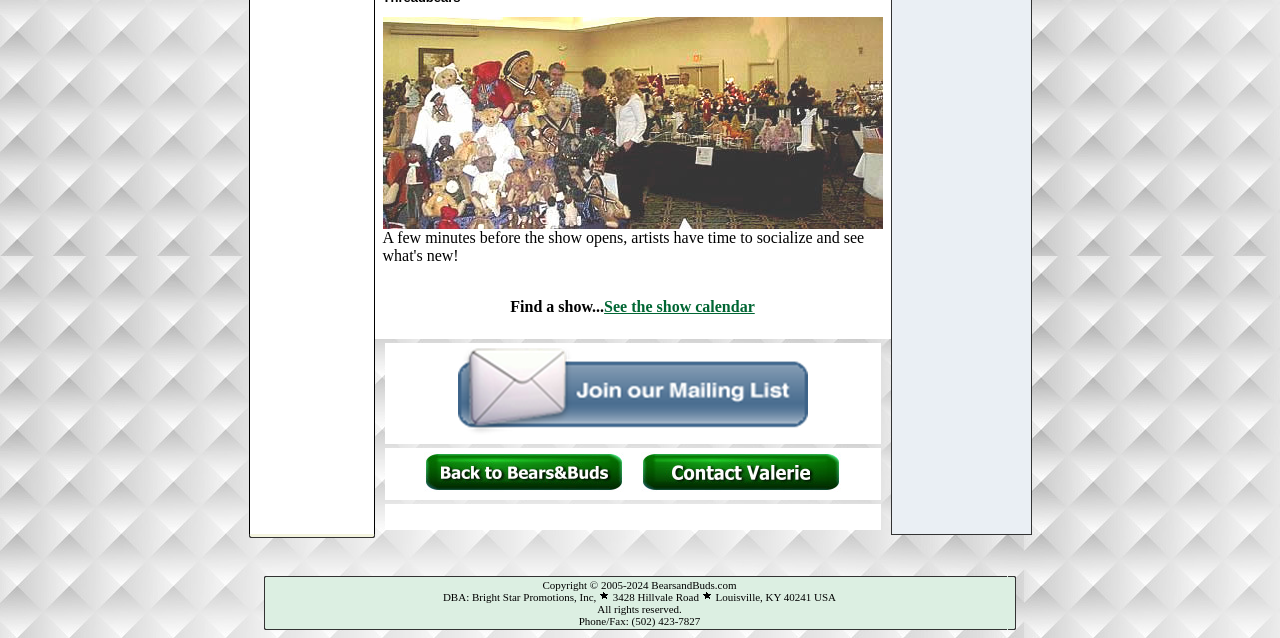Please determine the bounding box coordinates, formatted as (top-left x, top-left y, bottom-right x, bottom-right y), with all values as floating point numbers between 0 and 1. Identify the bounding box of the region described as: See the show calendar

[0.472, 0.467, 0.59, 0.494]